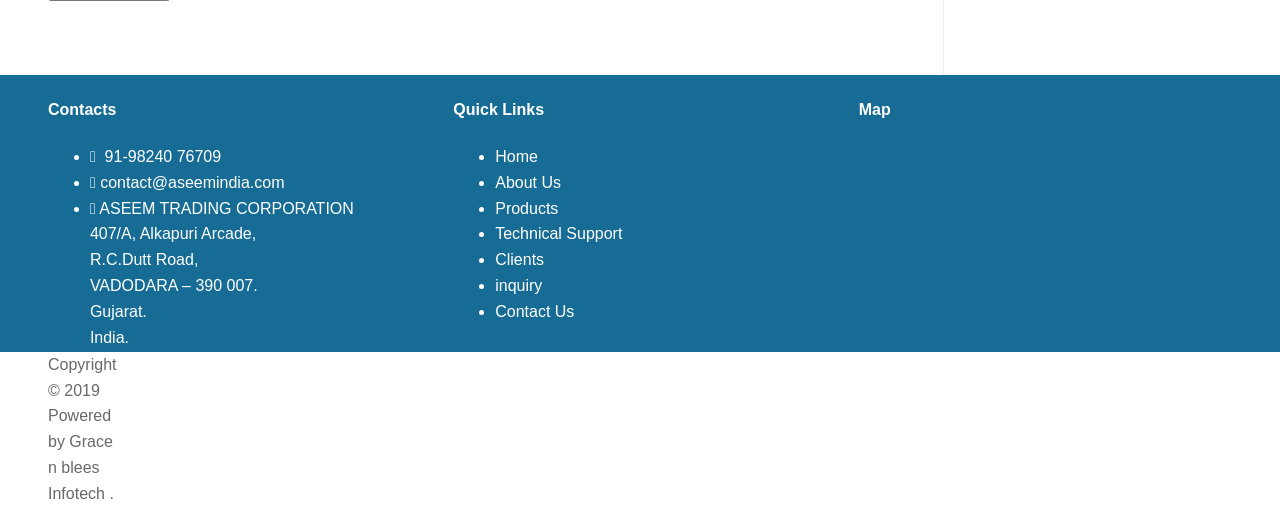Respond to the question below with a single word or phrase: How many quick links are available on the webpage?

7